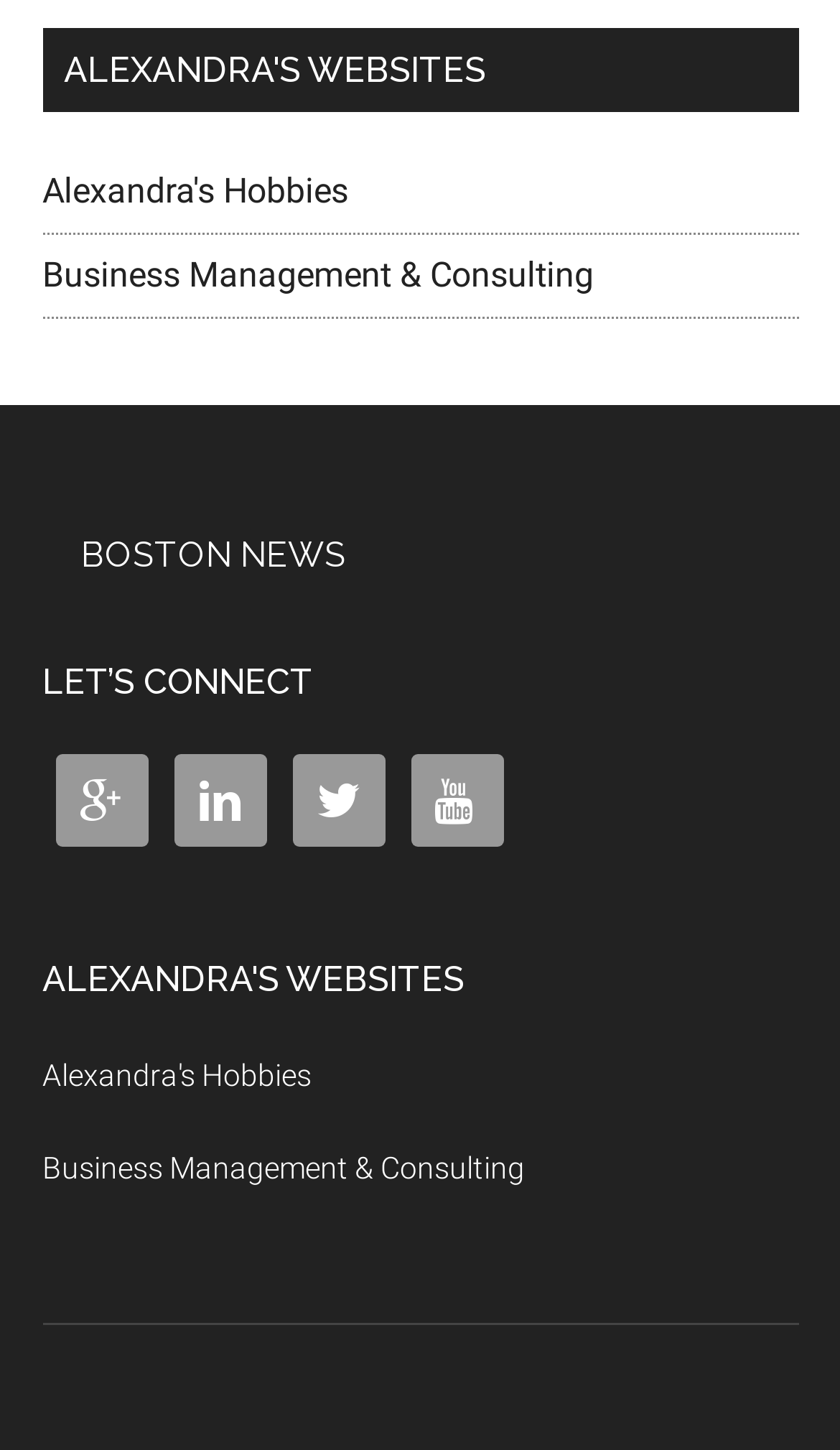Find the bounding box coordinates for the HTML element specified by: "parent_node: BOSTON NEWS".

[0.05, 0.368, 0.086, 0.396]